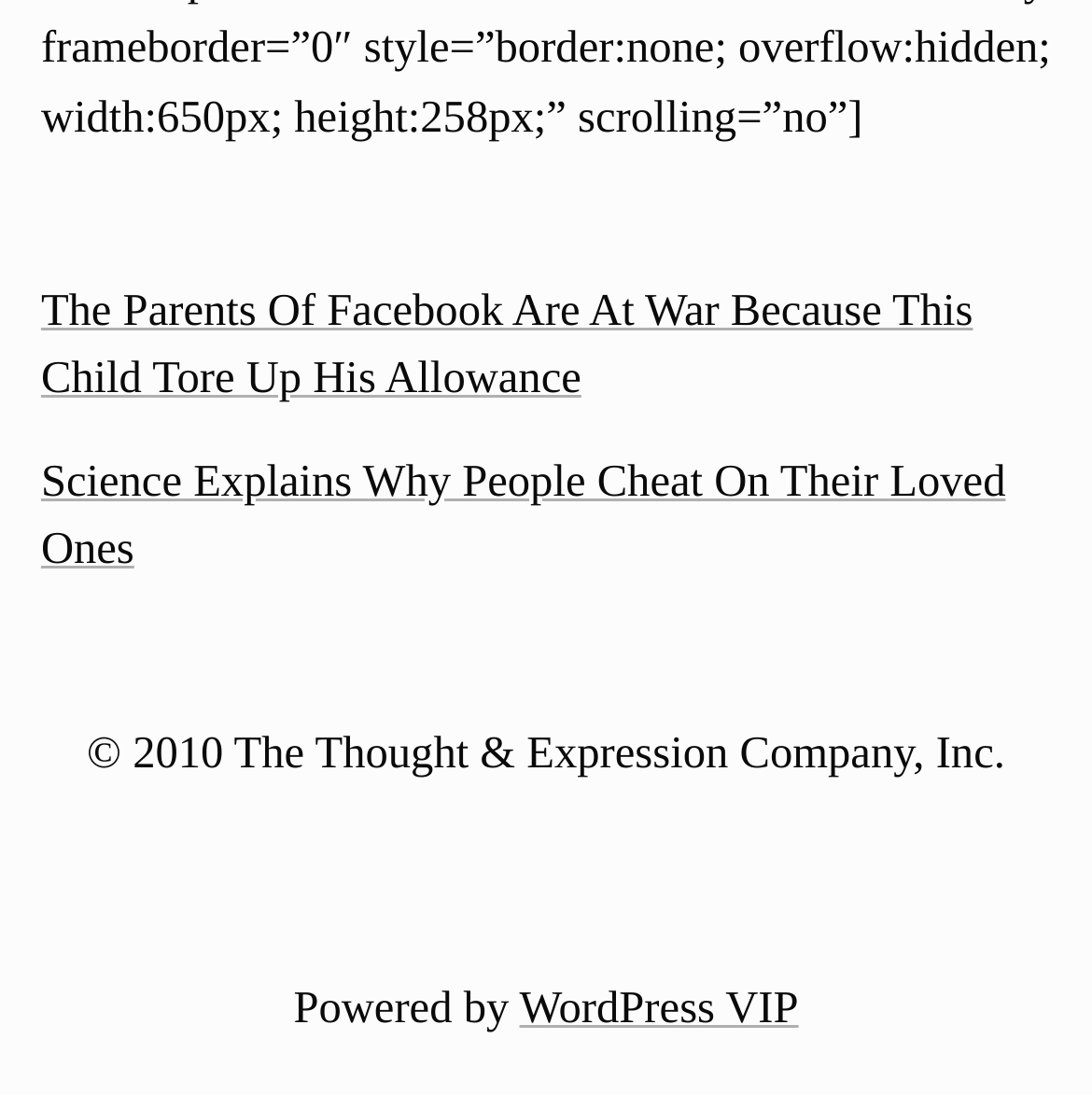Give a concise answer of one word or phrase to the question: 
What is the copyright year of the webpage?

2010